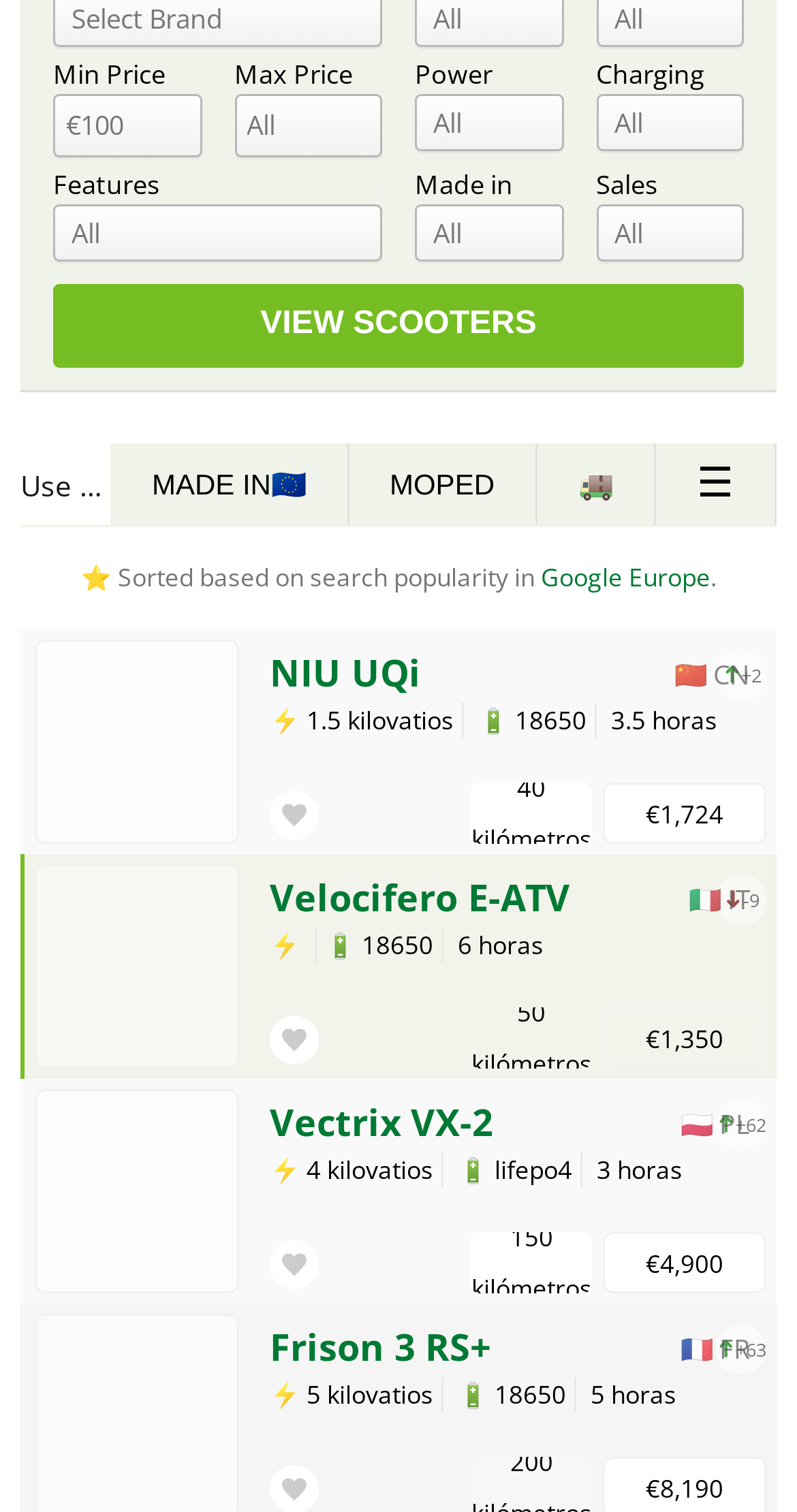Can you pinpoint the bounding box coordinates for the clickable element required for this instruction: "Add to favorites"? The coordinates should be four float numbers between 0 and 1, i.e., [left, top, right, bottom].

[0.338, 0.524, 0.4, 0.556]